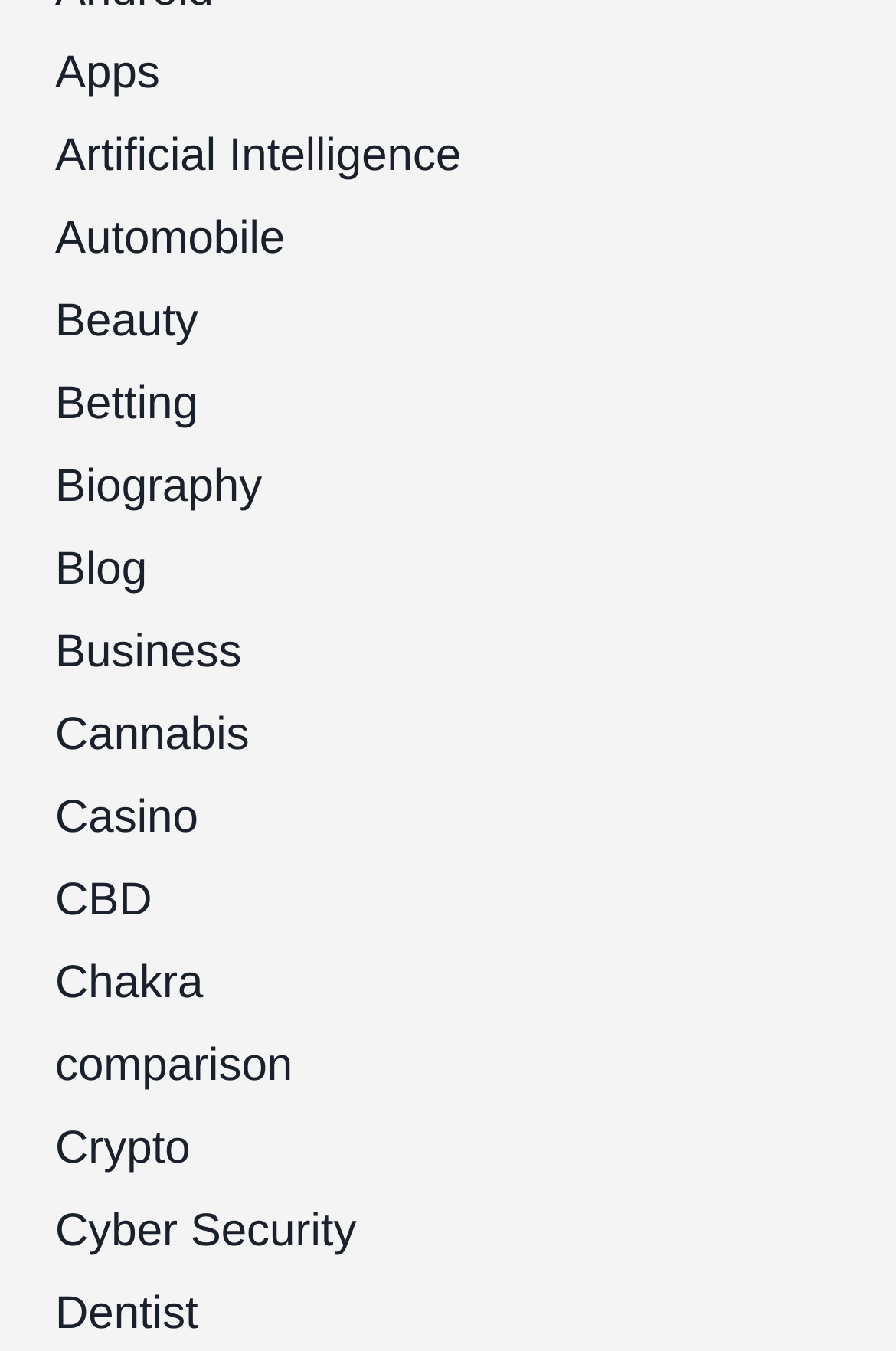Provide your answer in a single word or phrase: 
What is the first category listed?

Apps